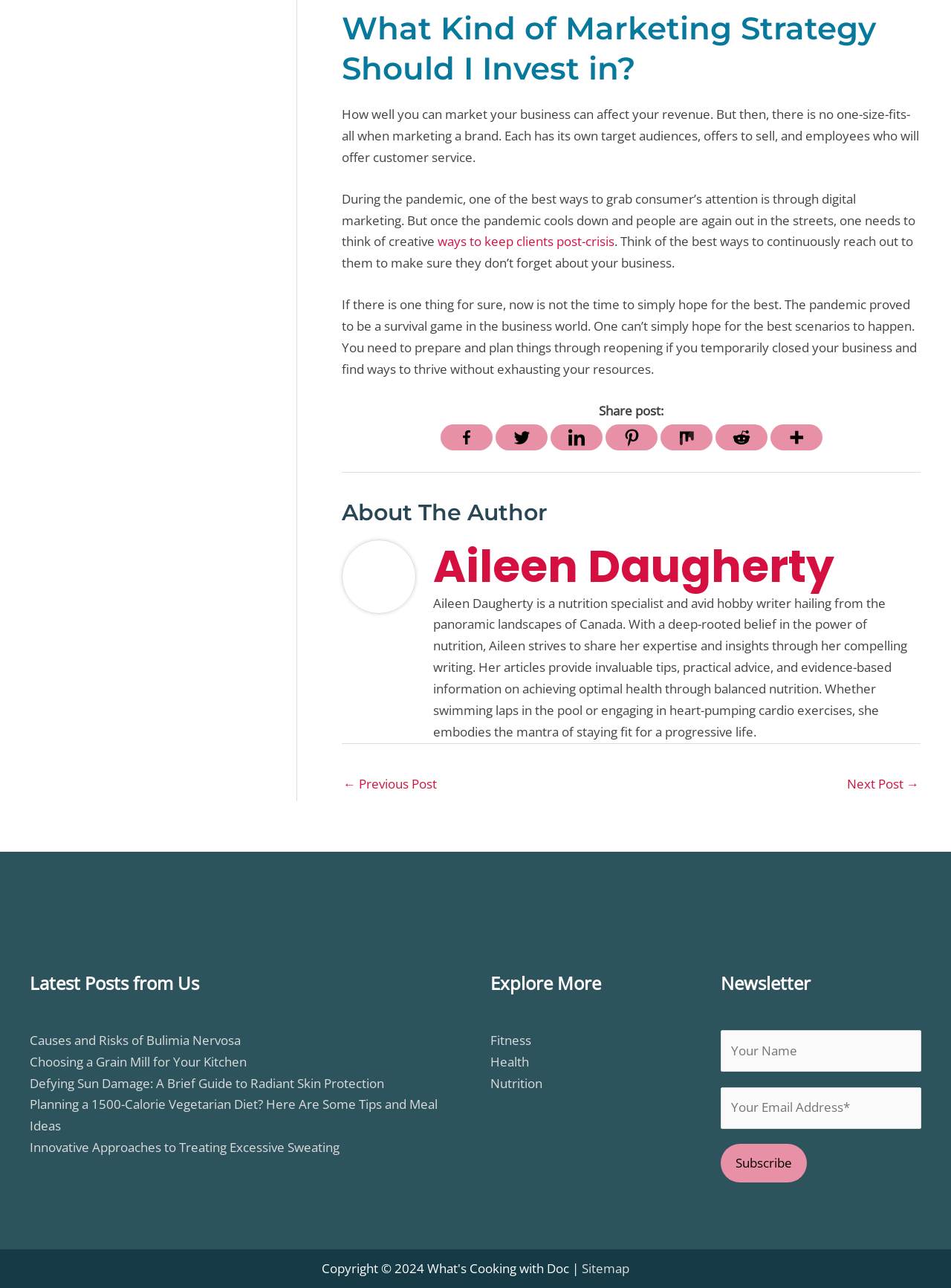Show the bounding box coordinates for the element that needs to be clicked to execute the following instruction: "Click on the Facebook link to share the post". Provide the coordinates in the form of four float numbers between 0 and 1, i.e., [left, top, right, bottom].

[0.463, 0.329, 0.518, 0.35]